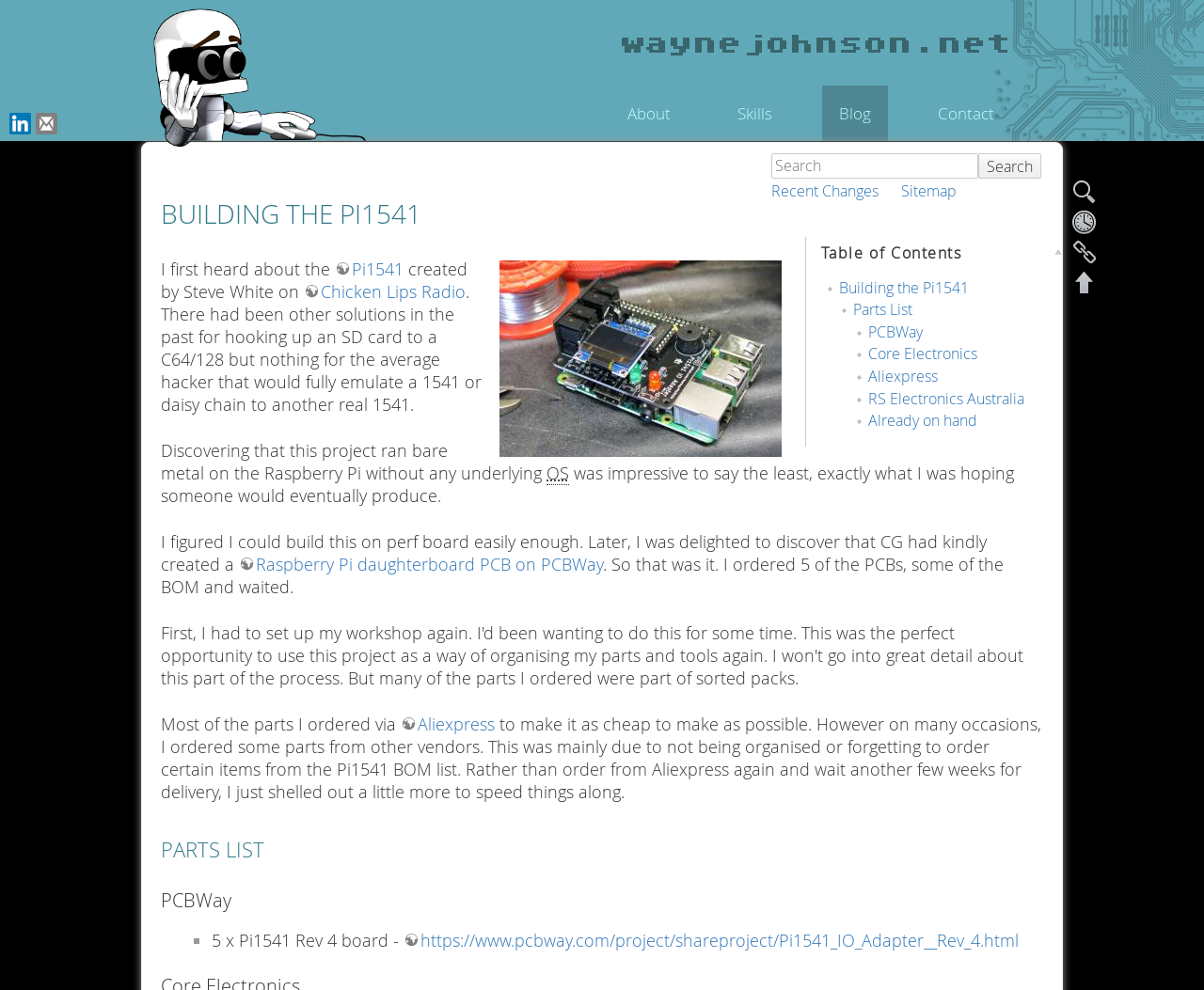How many PCBs did the author order?
Could you give a comprehensive explanation in response to this question?

According to the webpage content, the author ordered 5 Pi1541 Rev 4 boards from PCBWay, which suggests that they are building multiple units or want to have spare boards.